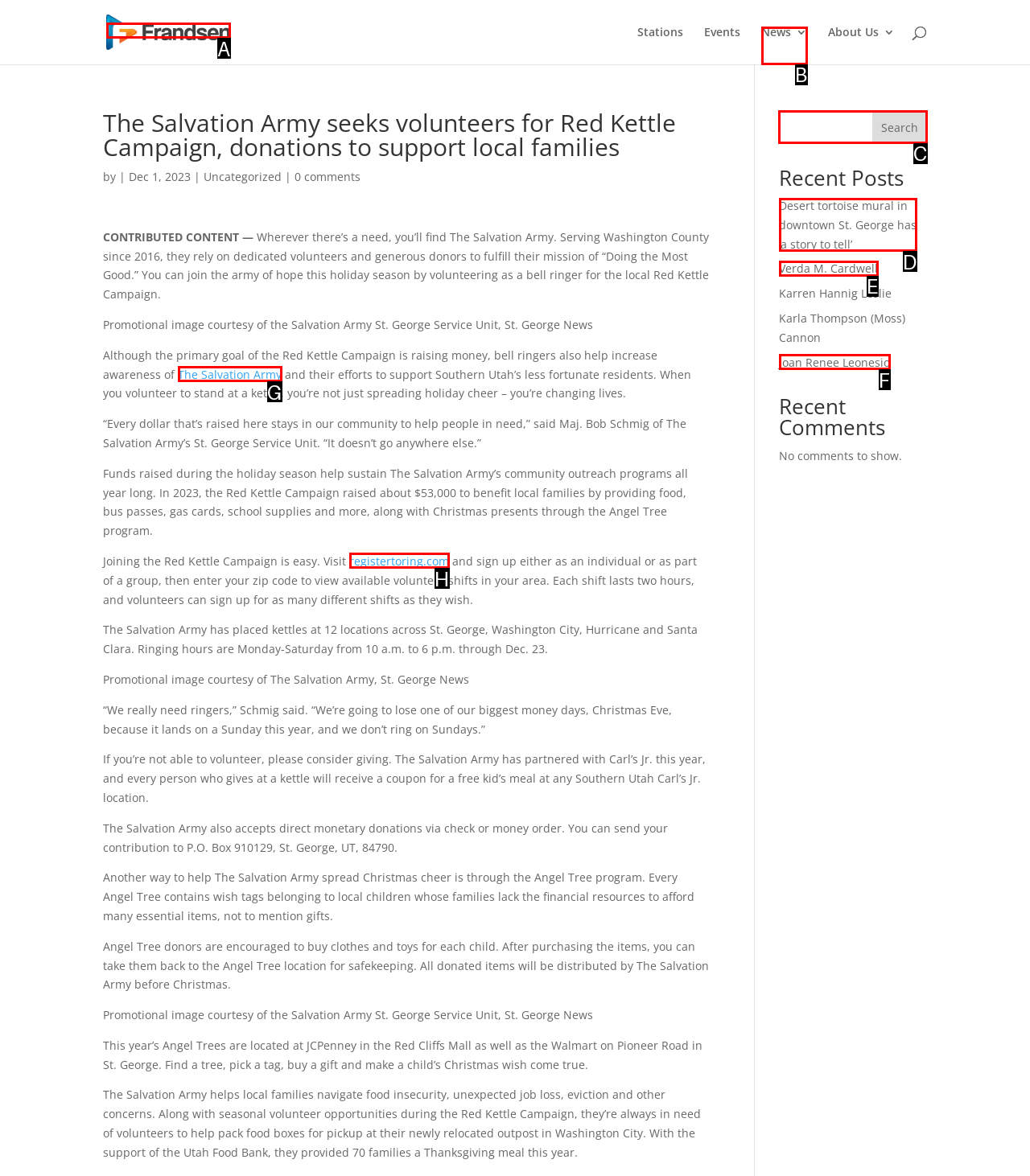Tell me which letter corresponds to the UI element that will allow you to Search for recent posts. Answer with the letter directly.

C